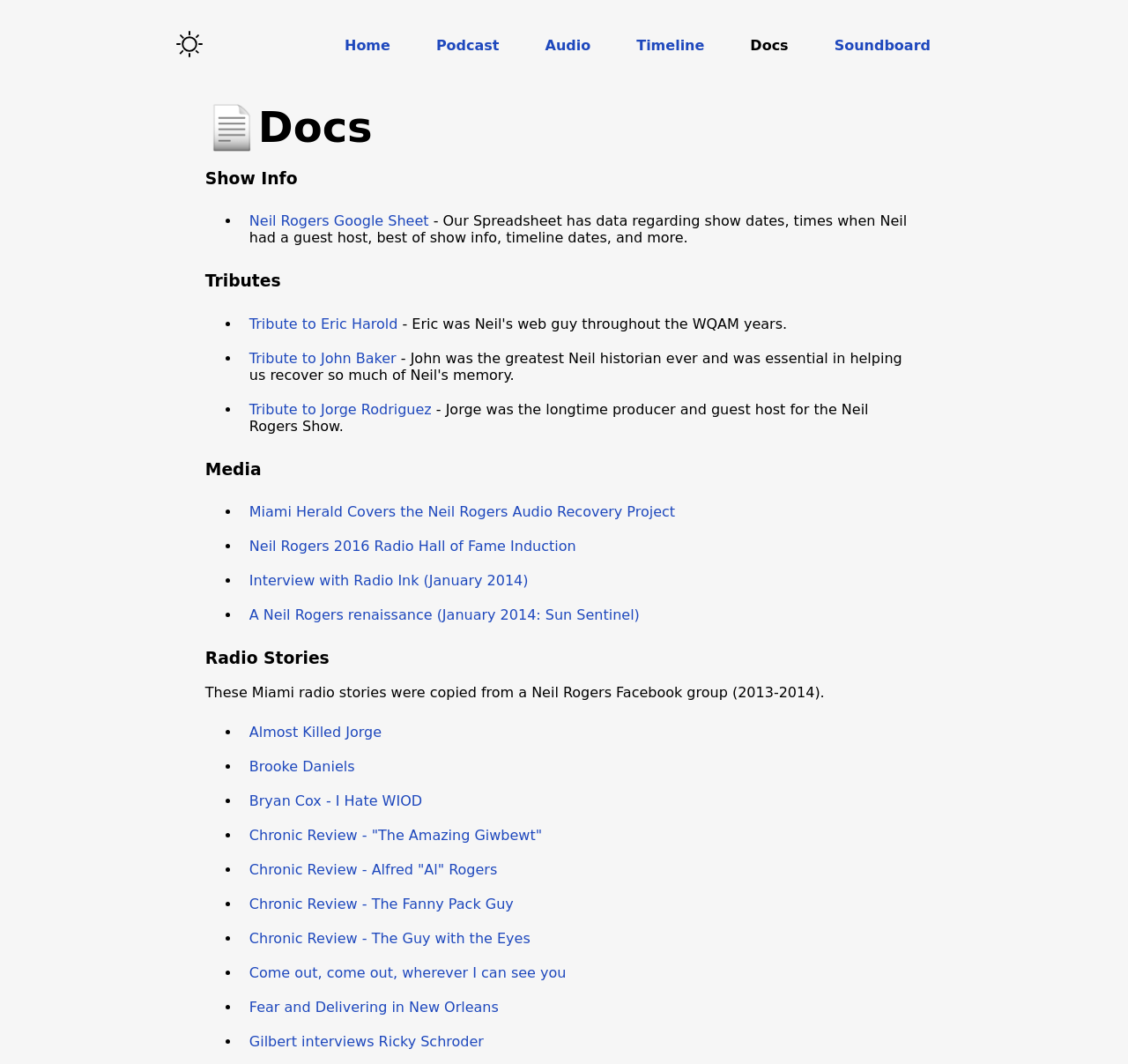Please identify the bounding box coordinates of the element's region that should be clicked to execute the following instruction: "View the Neil Rogers Google Sheet". The bounding box coordinates must be four float numbers between 0 and 1, i.e., [left, top, right, bottom].

[0.221, 0.2, 0.38, 0.216]